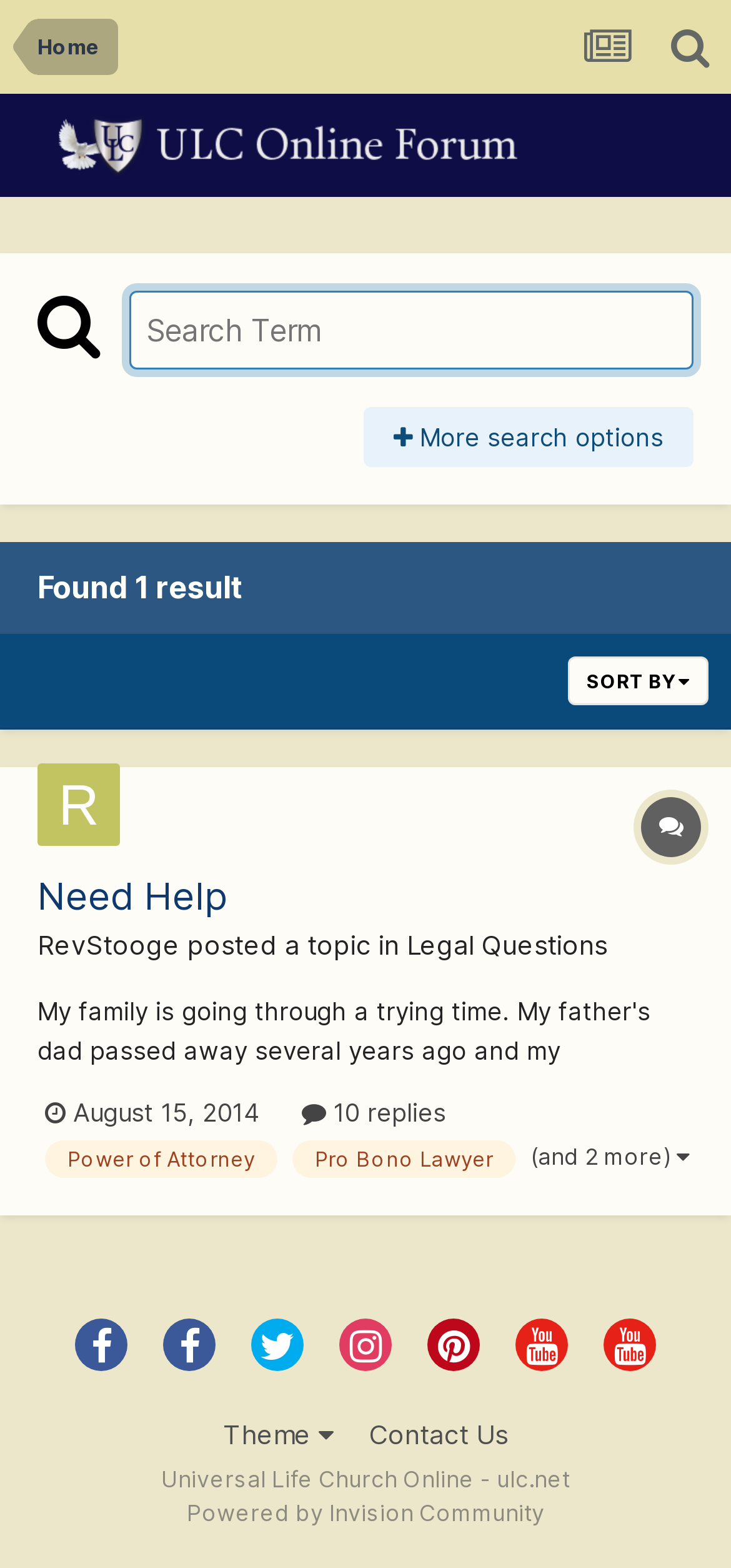Determine the bounding box coordinates for the clickable element to execute this instruction: "View the post details". Provide the coordinates as four float numbers between 0 and 1, i.e., [left, top, right, bottom].

[0.062, 0.699, 0.354, 0.718]